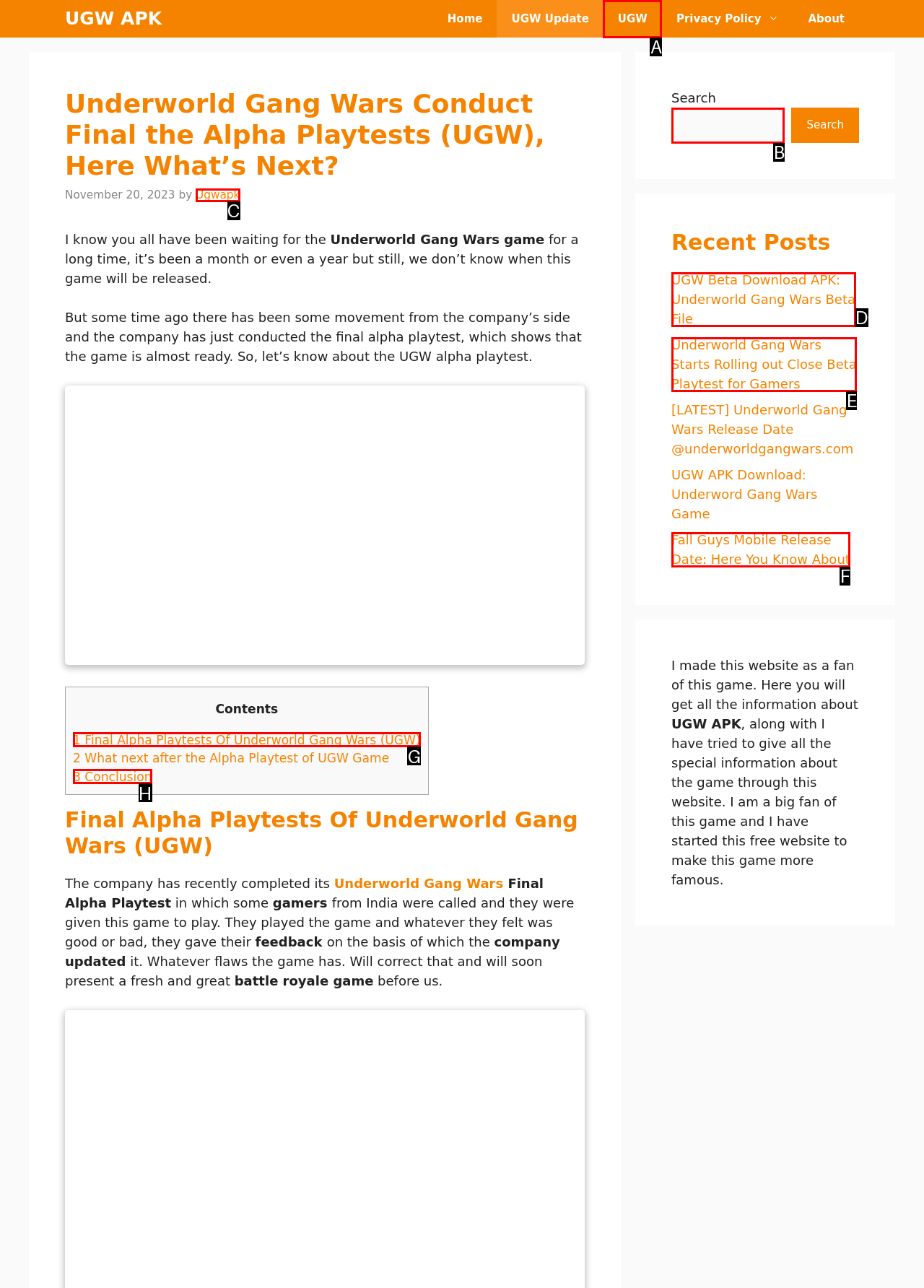Choose the letter of the UI element necessary for this task: Search for something
Answer with the correct letter.

B